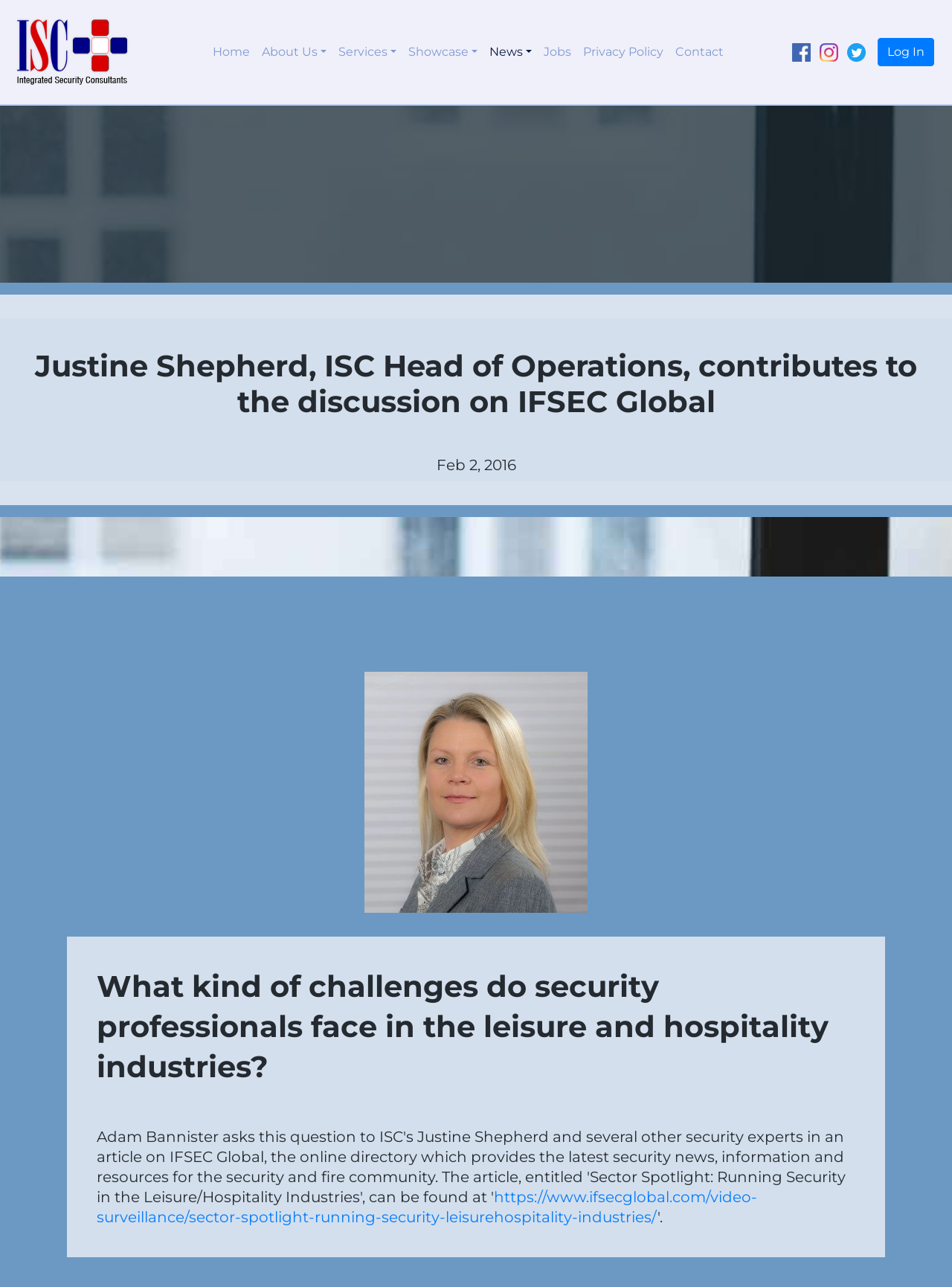What is the name of the ISC head of operations?
Based on the image, answer the question in a detailed manner.

The answer can be found in the heading element that describes the article, which mentions 'Justine Shepherd, ISC Head of Operations, contributes to the discussion on IFSEC Global'.